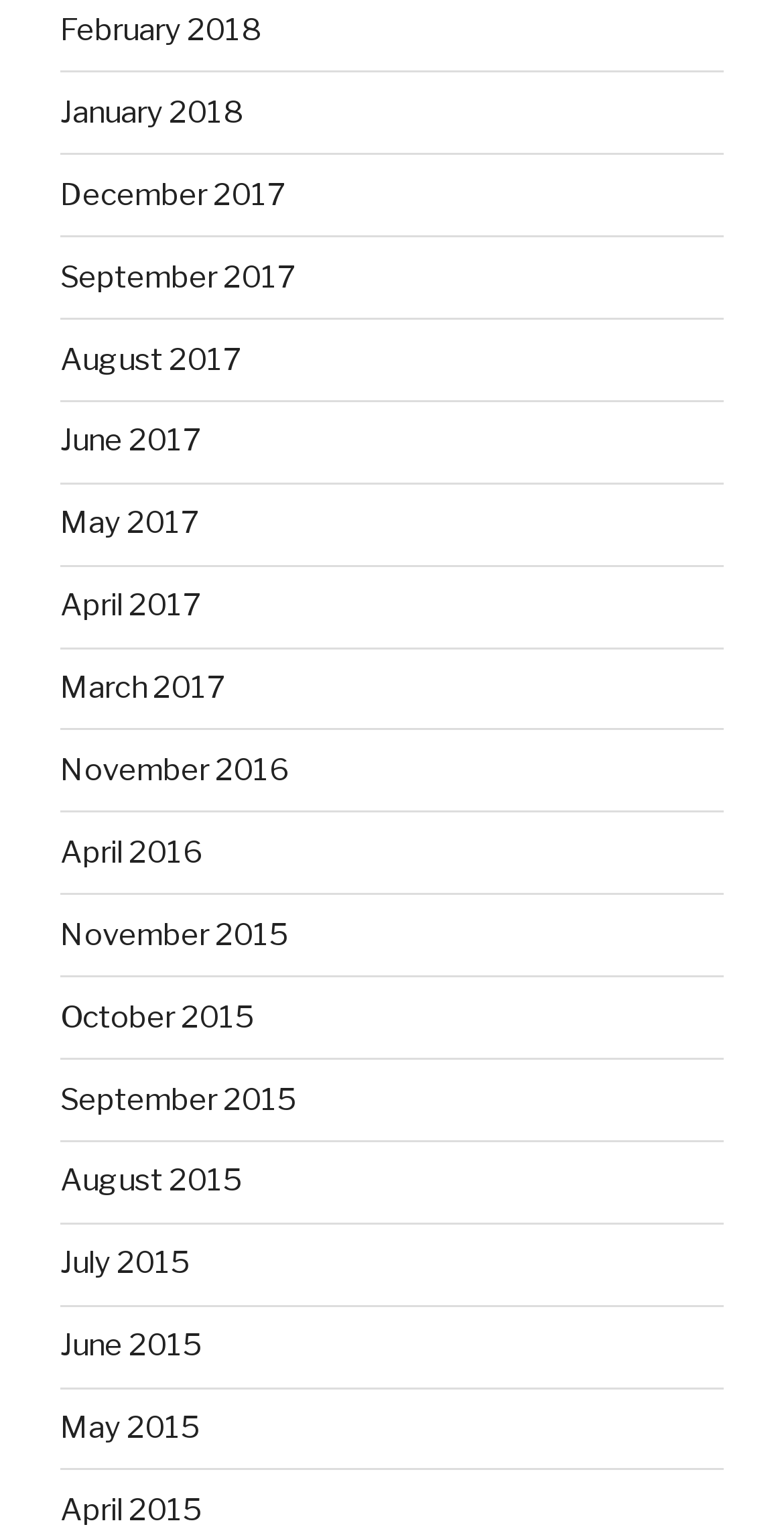Please locate the clickable area by providing the bounding box coordinates to follow this instruction: "view September 2017".

[0.077, 0.169, 0.377, 0.192]